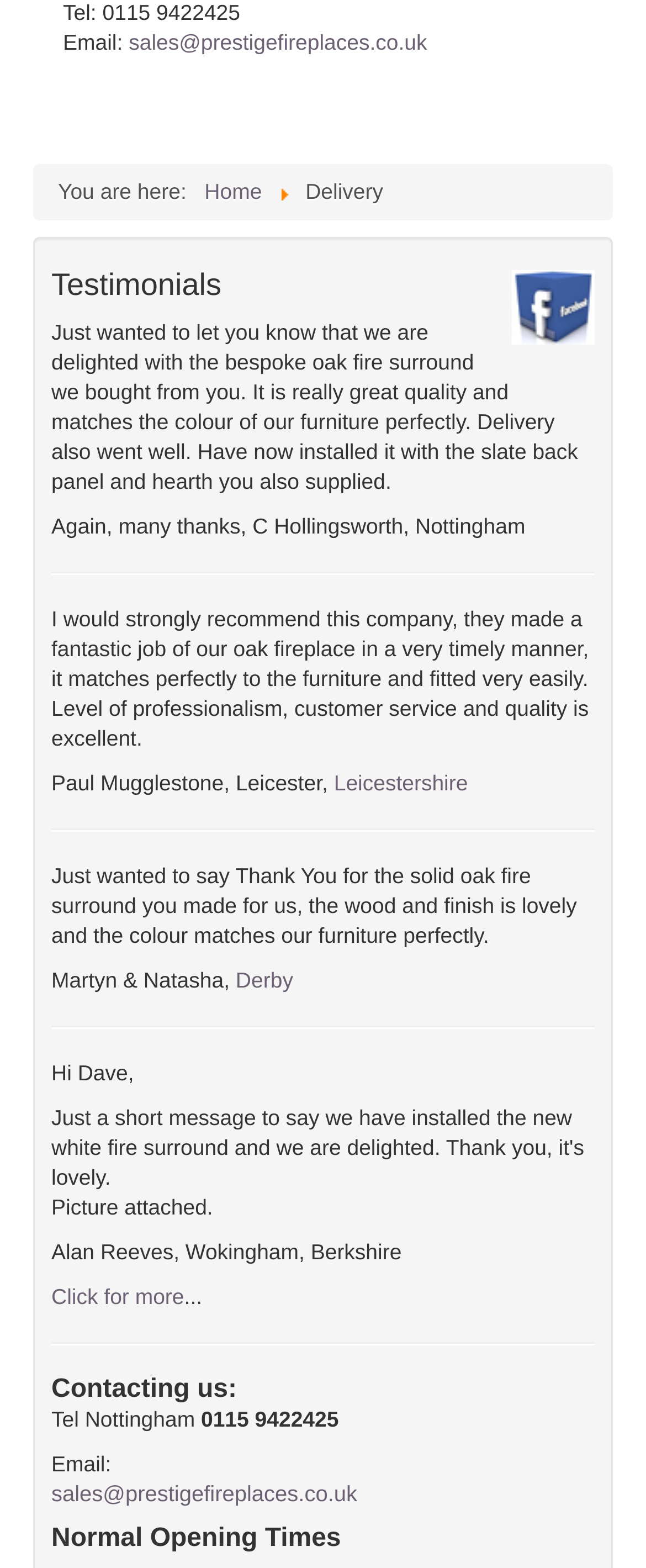Answer the following query concisely with a single word or phrase:
What is the topic of the webpage?

Fireplaces